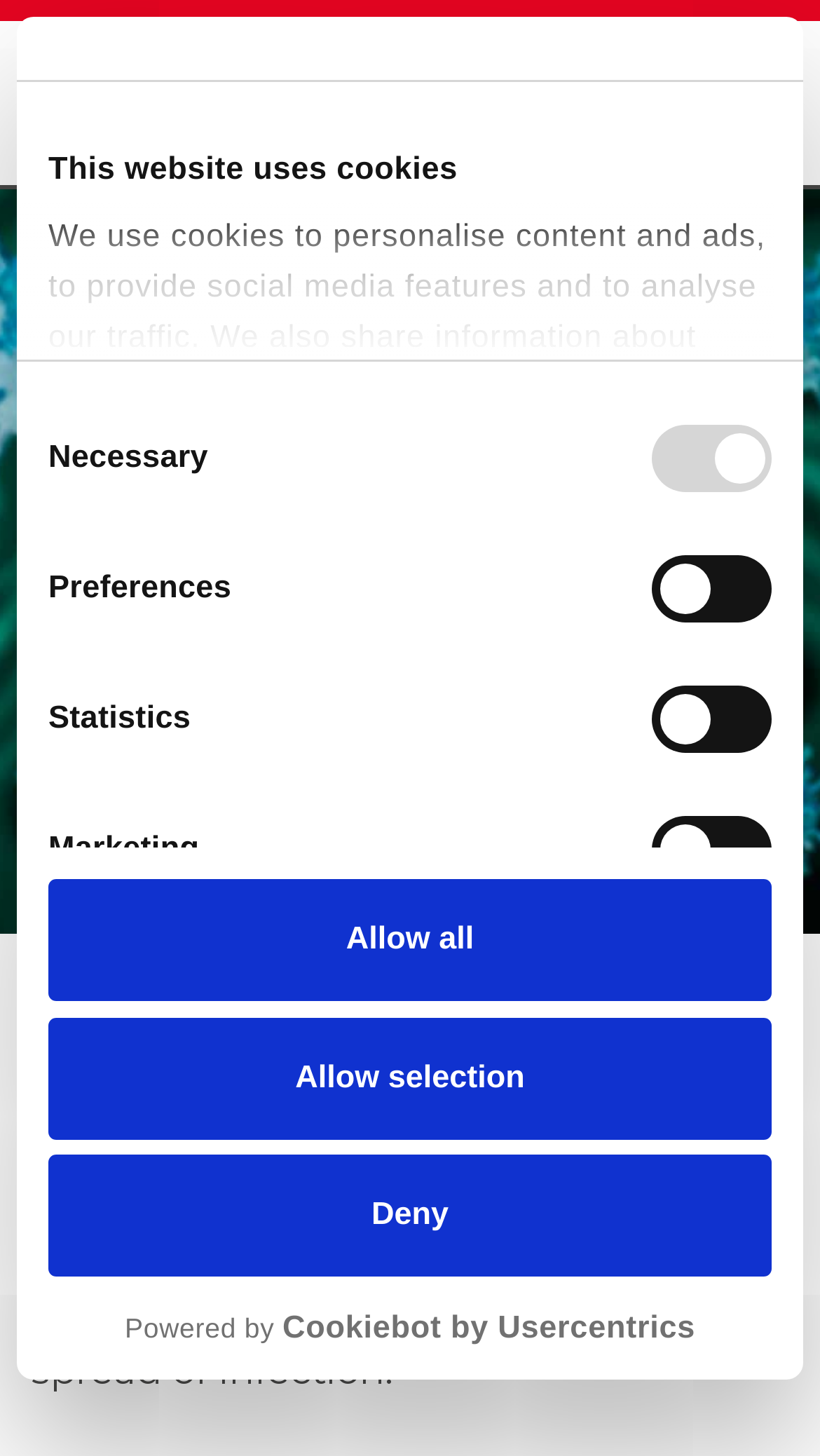Provide the bounding box coordinates of the HTML element described by the text: "BEST SEO".

None